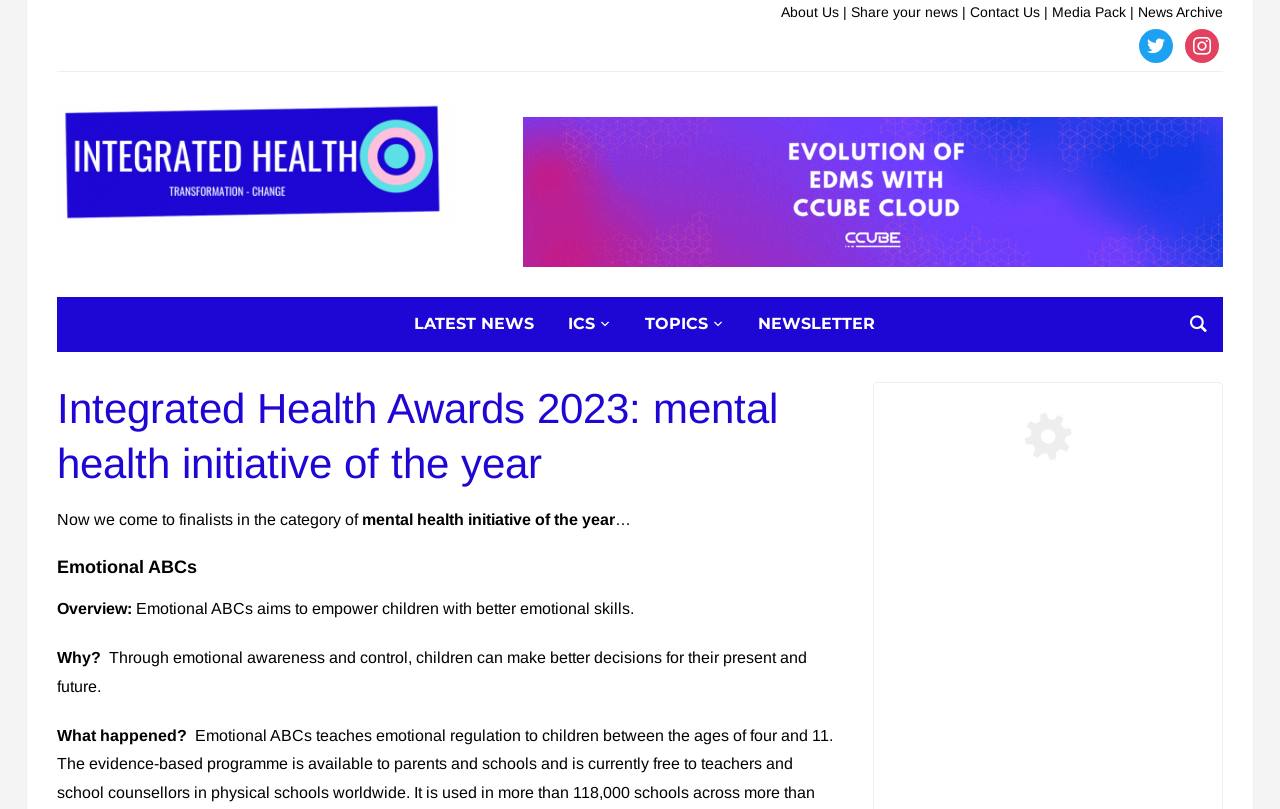Describe all the key features of the webpage in detail.

The webpage appears to be an article or news page about the Integrated Health Awards 2023, specifically focusing on the mental health initiative of the year. 

At the top of the page, there is a navigation menu with five links: "About Us", "Share your news", "Contact Us", "Media Pack", and "News Archive". These links are positioned horizontally, with "About Us" on the left and "News Archive" on the right. 

Below the navigation menu, there are two social media links, "twitter" and "instagram", positioned side by side. 

To the left of the social media links, there is a link to "Integrated Healthcare" with an accompanying image. 

On the right side of the page, there is a search button labeled "Search". 

The main content of the page is divided into sections. The first section has a heading "Integrated Health Awards 2023: mental health initiative of the year" and a brief introduction. 

Below the introduction, there are four links: "LATEST NEWS", "ICS", "TOPICS", and "NEWSLETTER", positioned horizontally. 

The next section has a heading "Emotional ABCs" and provides an overview of the initiative, including its aim, why it is important, and what happened. The text is divided into paragraphs with clear headings. 

At the bottom of the page, there is an iframe that takes up most of the width of the page.